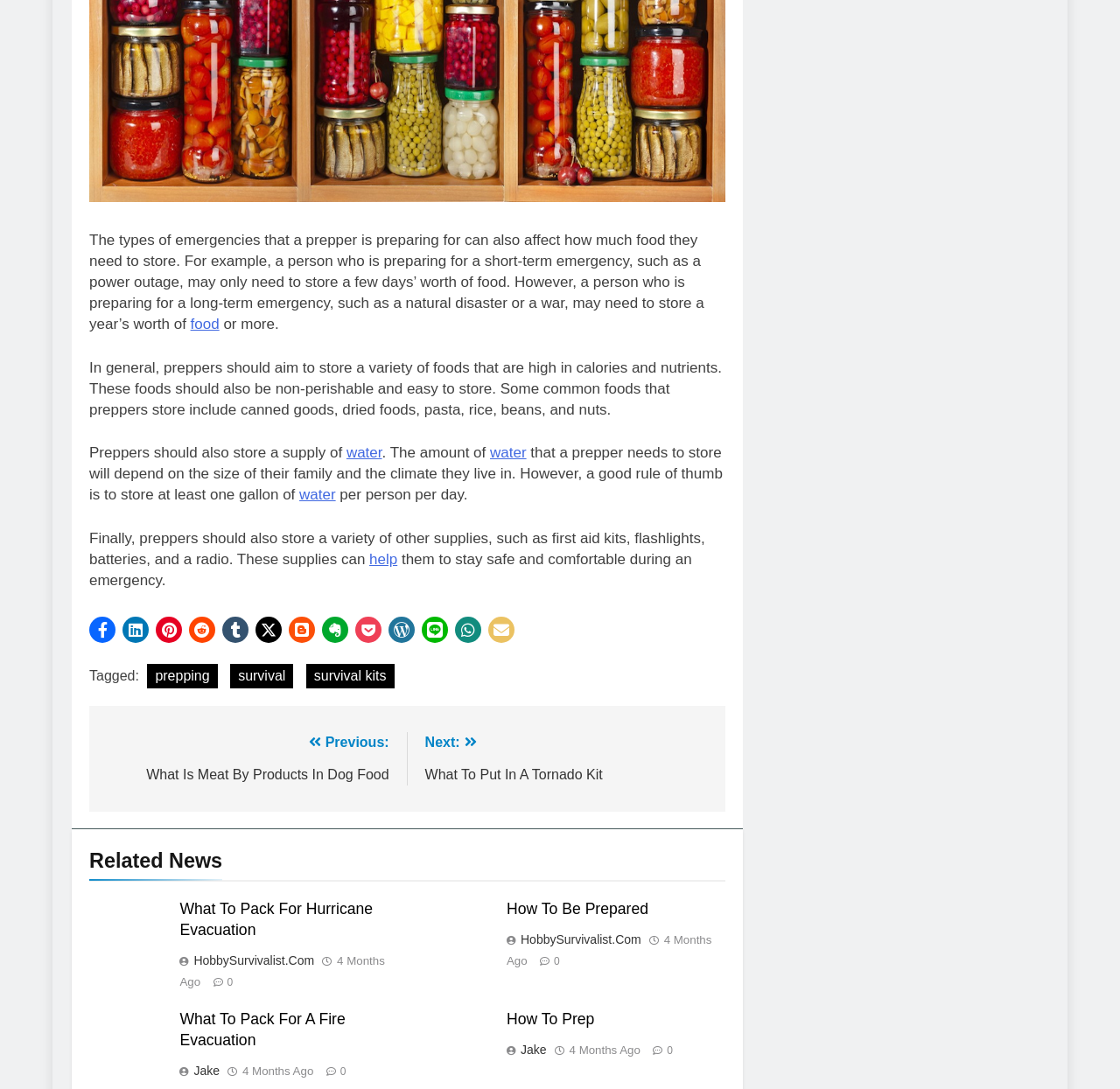What is the purpose of storing first aid kits, flashlights, and a radio?
Please answer using one word or phrase, based on the screenshot.

To stay safe and comfortable during an emergency